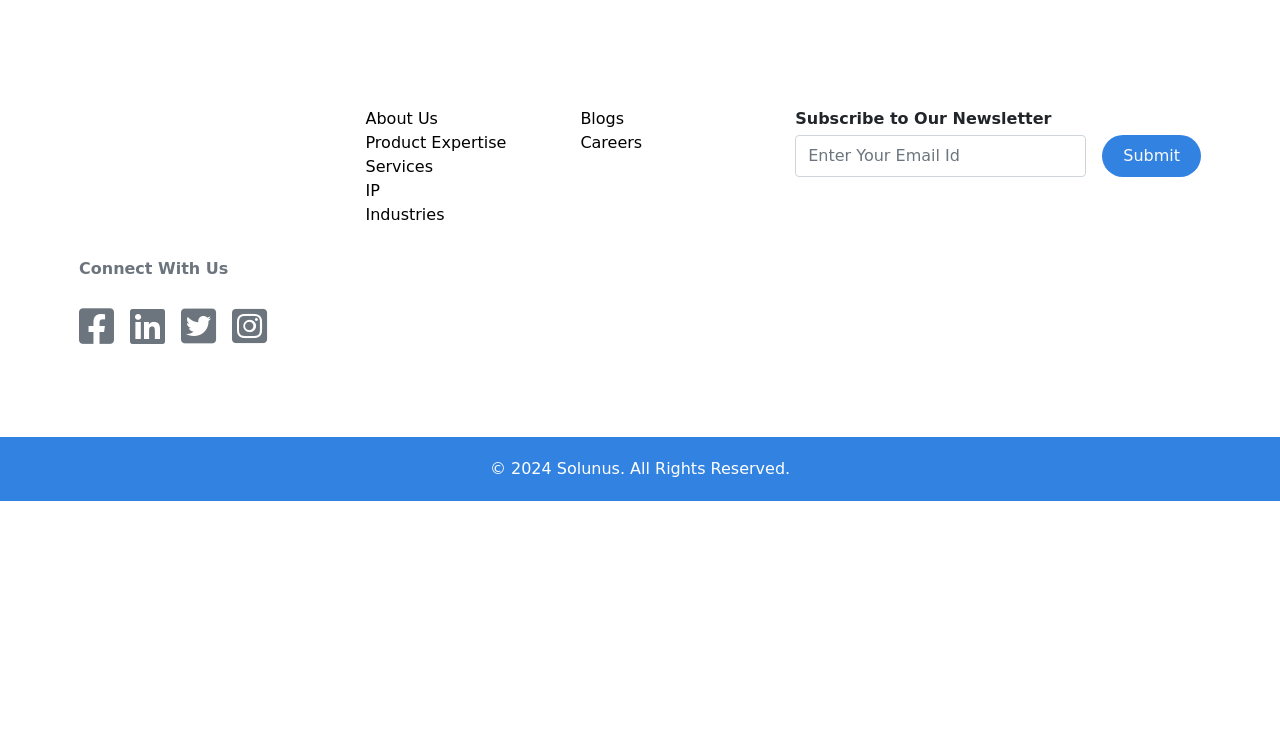Please provide the bounding box coordinates for the element that needs to be clicked to perform the instruction: "Enter email id". The coordinates must consist of four float numbers between 0 and 1, formatted as [left, top, right, bottom].

[0.621, 0.185, 0.849, 0.242]